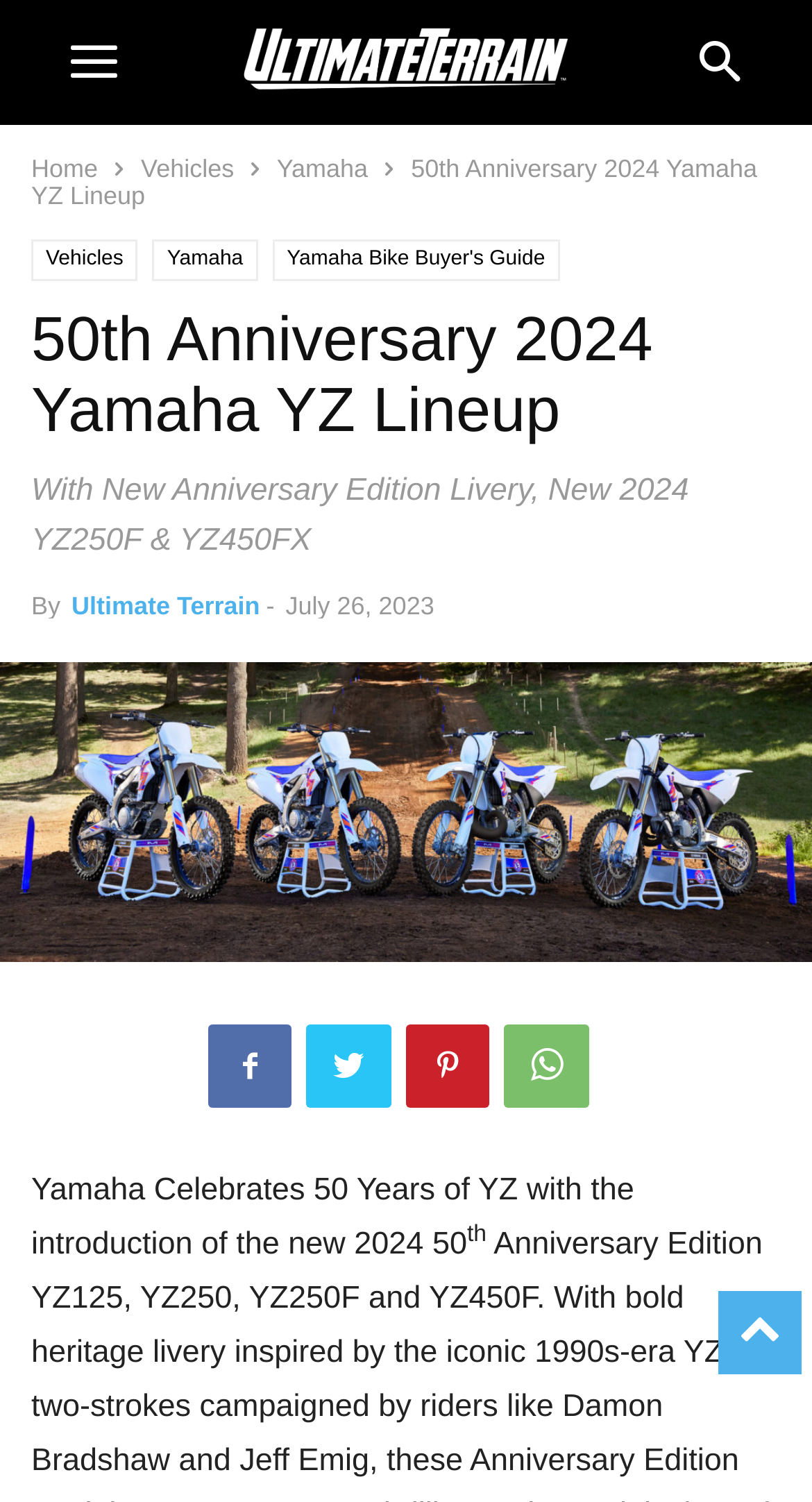Point out the bounding box coordinates of the section to click in order to follow this instruction: "search".

[0.81, 0.0, 0.969, 0.083]